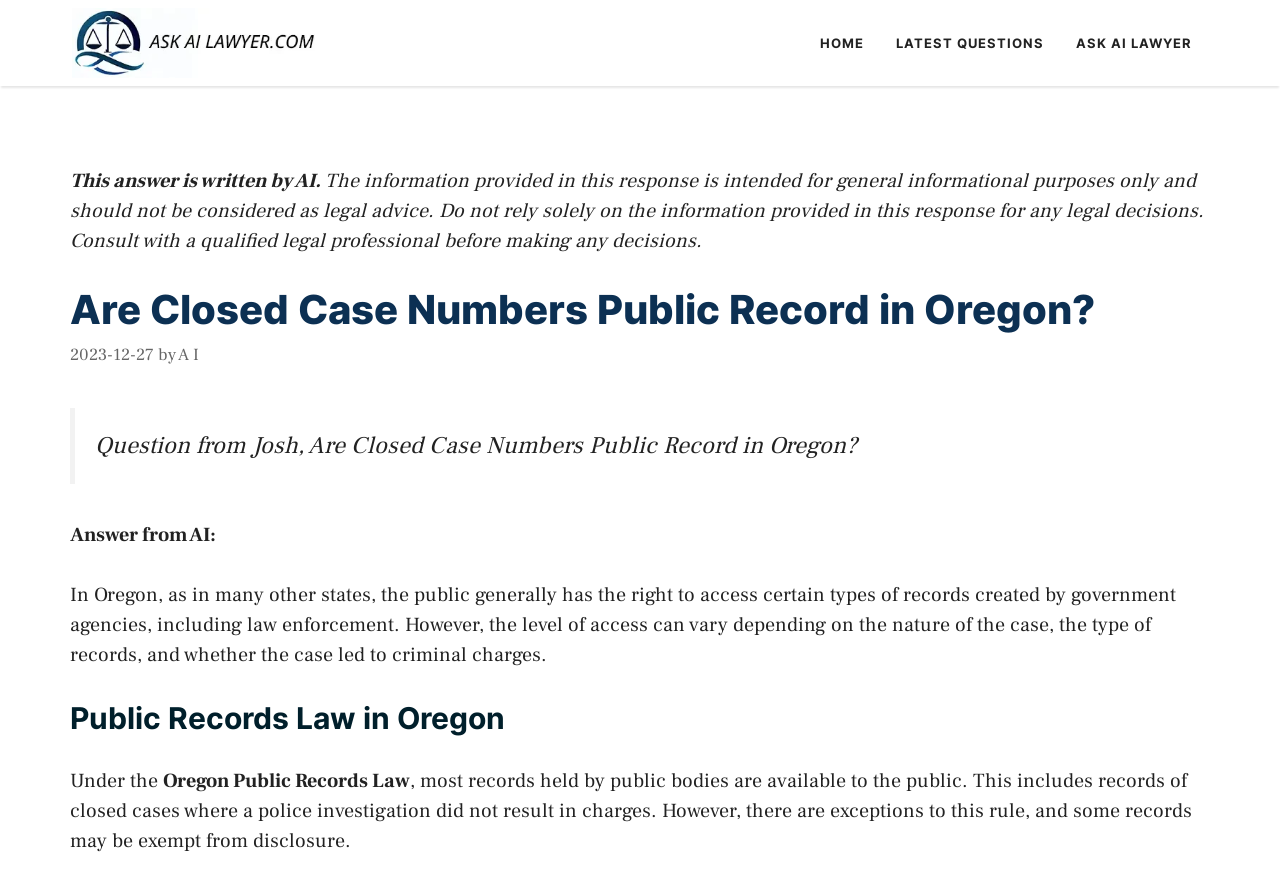Find the UI element described as: "alt="Ask AI Lawyer"" and predict its bounding box coordinates. Ensure the coordinates are four float numbers between 0 and 1, [left, top, right, bottom].

[0.056, 0.032, 0.252, 0.062]